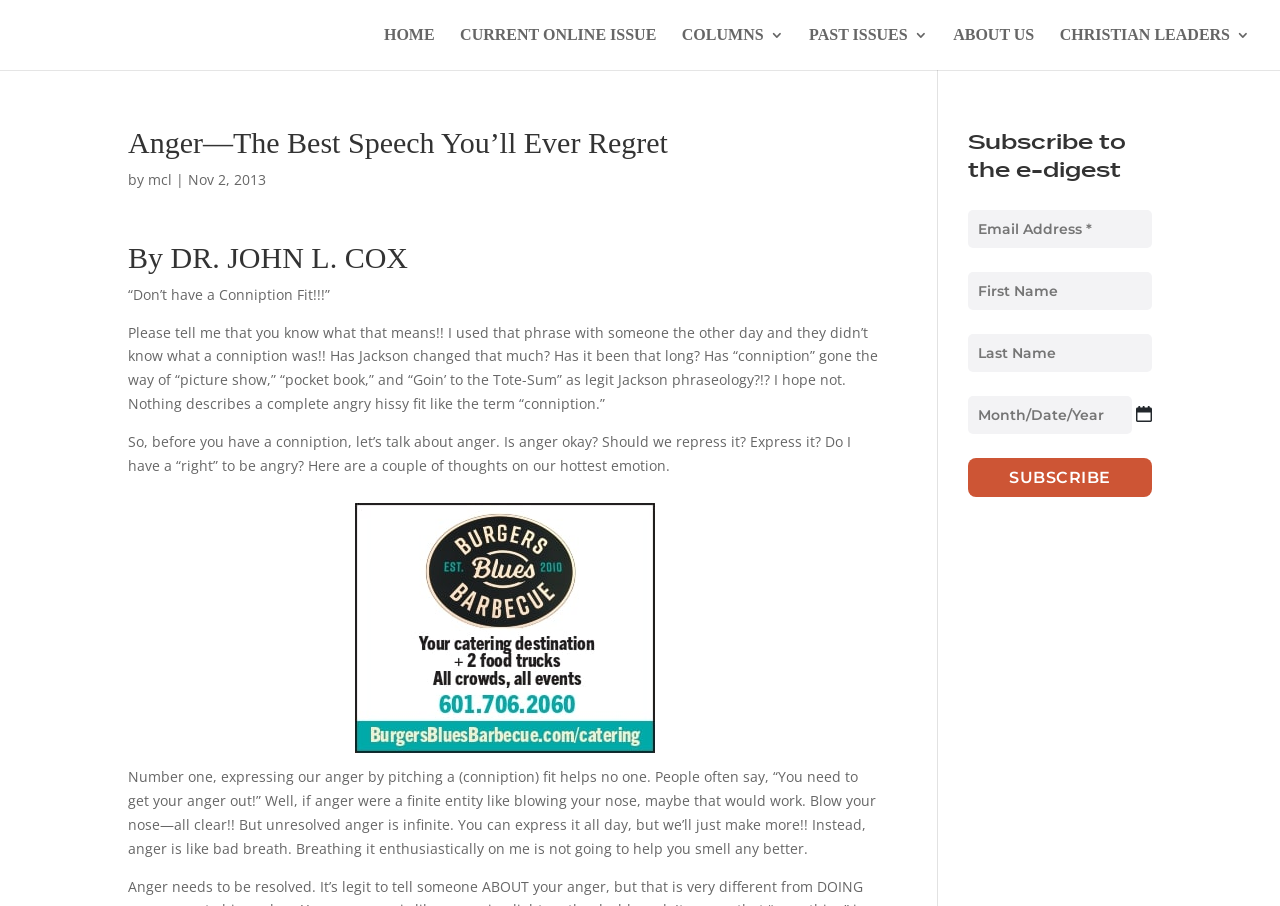Please find and report the bounding box coordinates of the element to click in order to perform the following action: "Click the HOME link". The coordinates should be expressed as four float numbers between 0 and 1, in the format [left, top, right, bottom].

[0.3, 0.031, 0.34, 0.077]